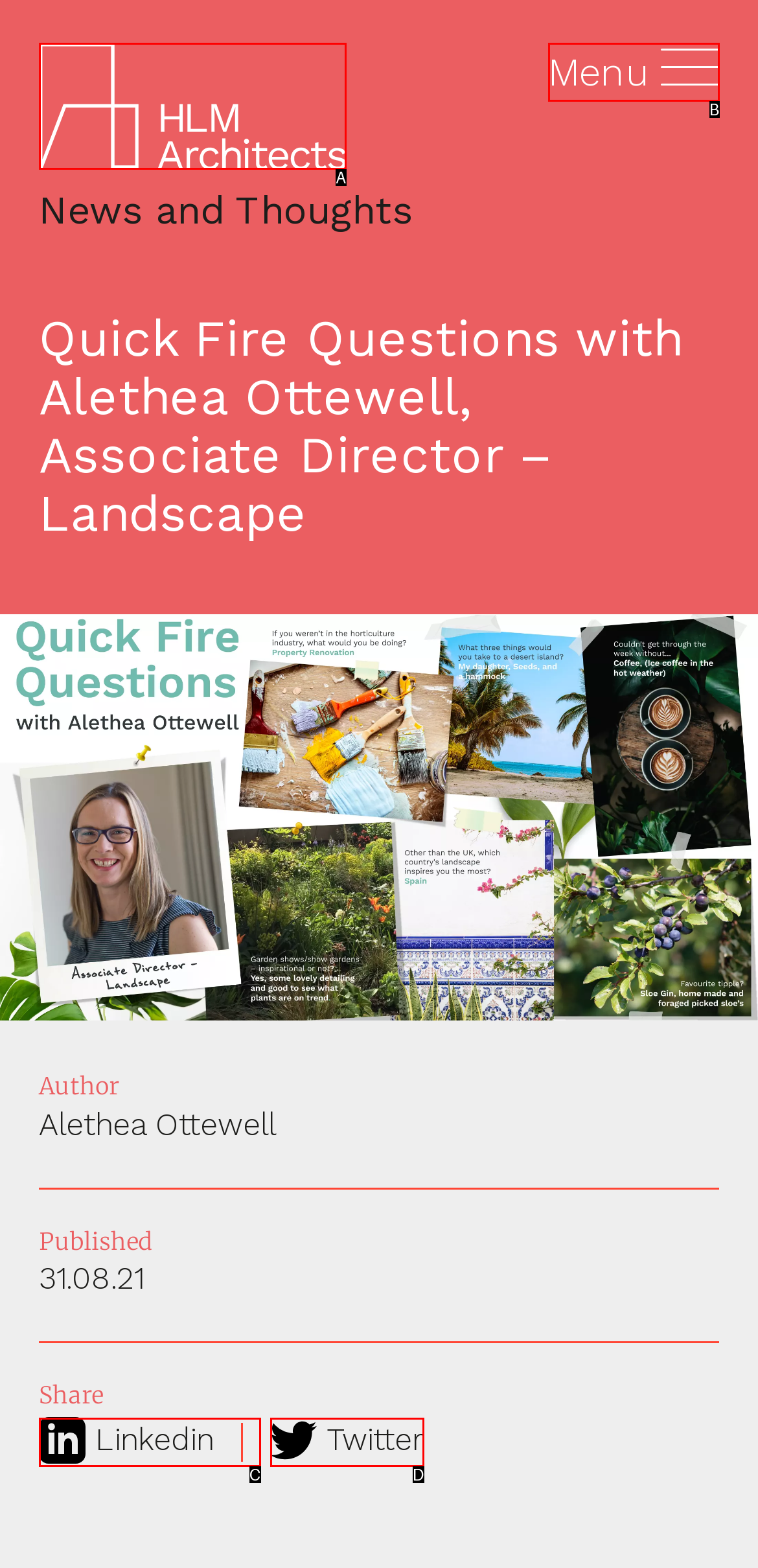Based on the provided element description: name="Email" placeholder="Email Address", identify the best matching HTML element. Respond with the corresponding letter from the options shown.

None